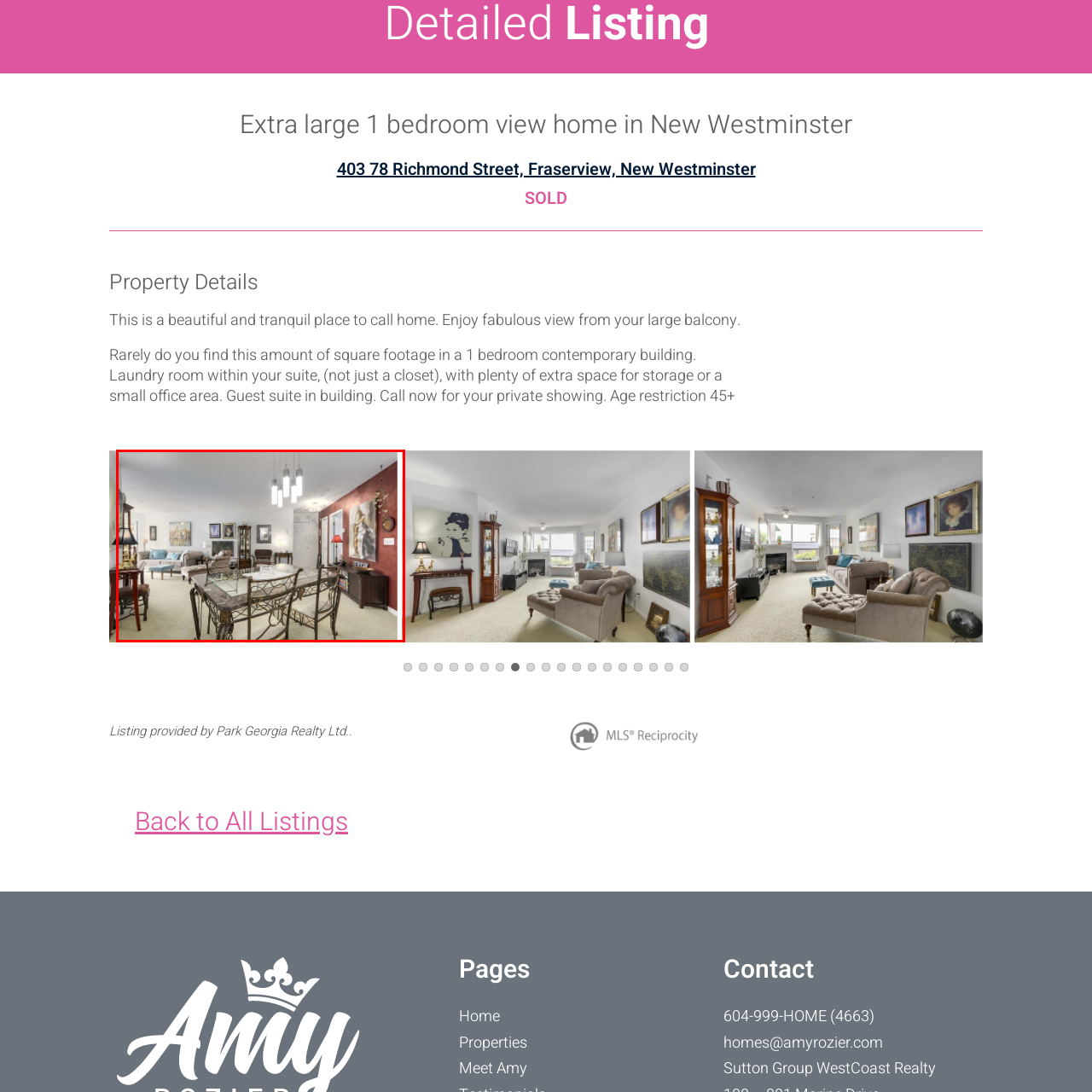What type of lighting fixtures are above the dining table?
Analyze the highlighted section in the red bounding box of the image and respond to the question with a detailed explanation.

The room is well-lit, thanks to modern pendant lighting fixtures above the dining table, which add a touch of elegance to the overall decor.